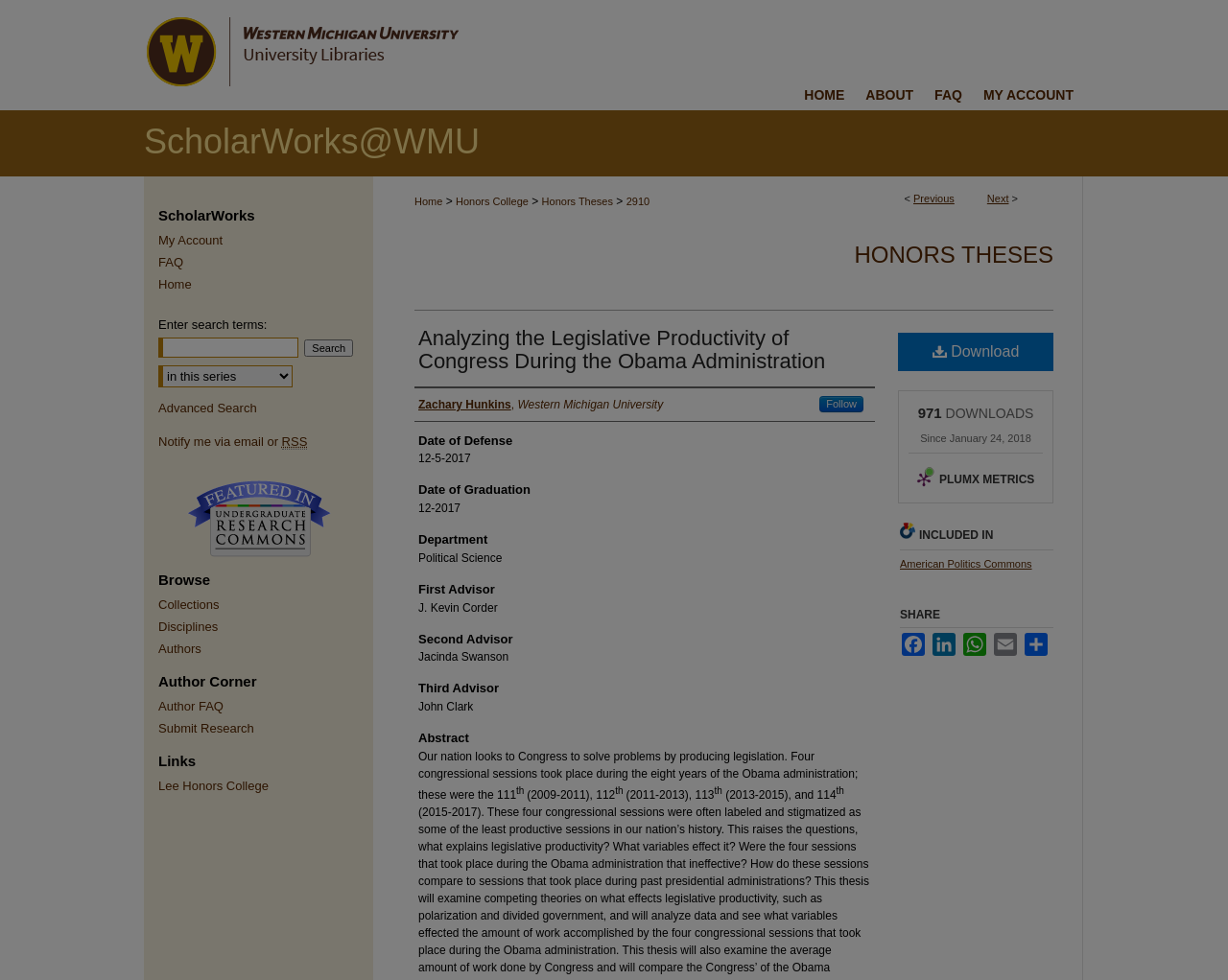Please indicate the bounding box coordinates of the element's region to be clicked to achieve the instruction: "View Flickr photos". Provide the coordinates as four float numbers between 0 and 1, i.e., [left, top, right, bottom].

None